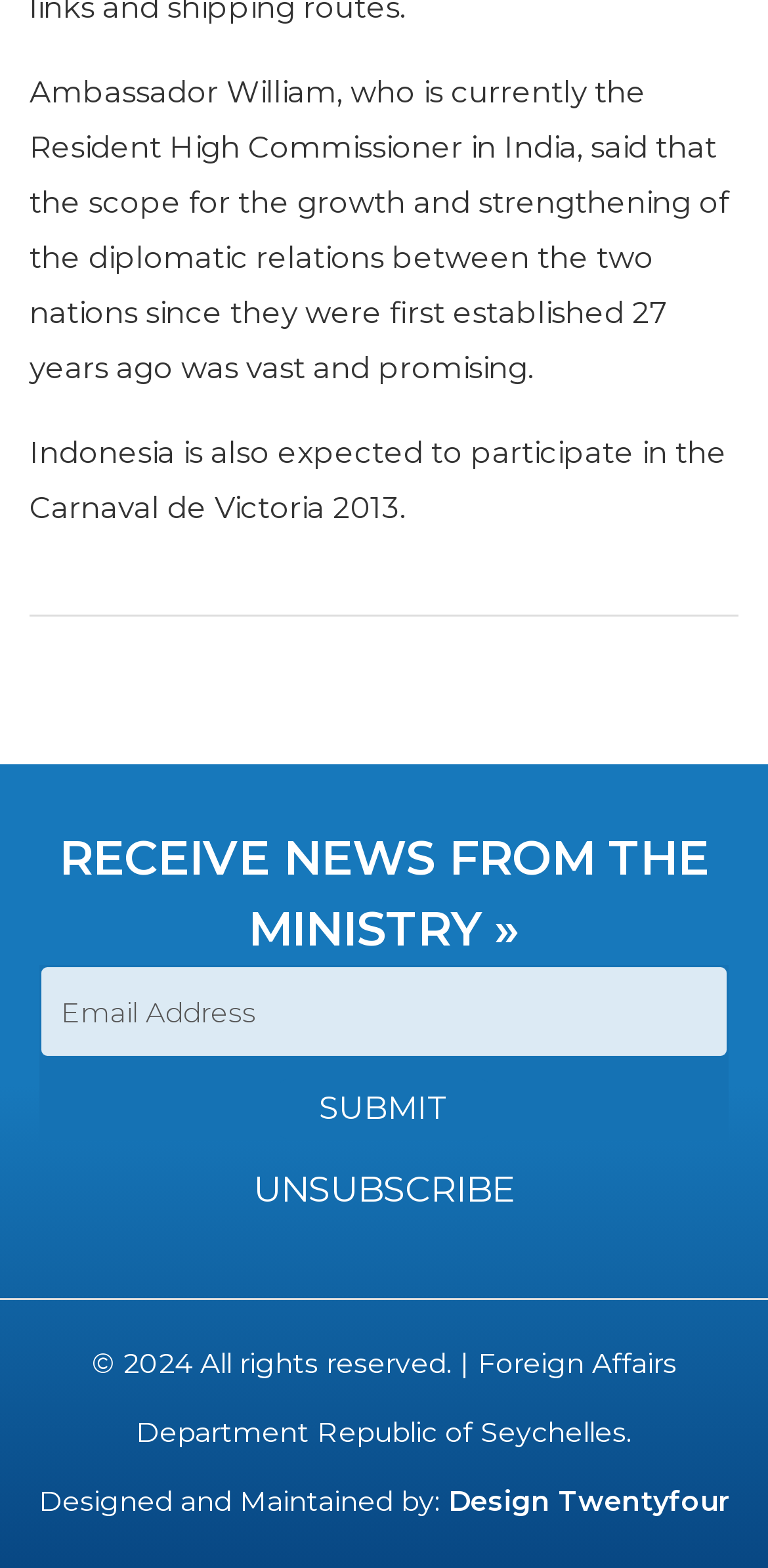Answer the following inquiry with a single word or phrase:
What is required to submit an email address?

True